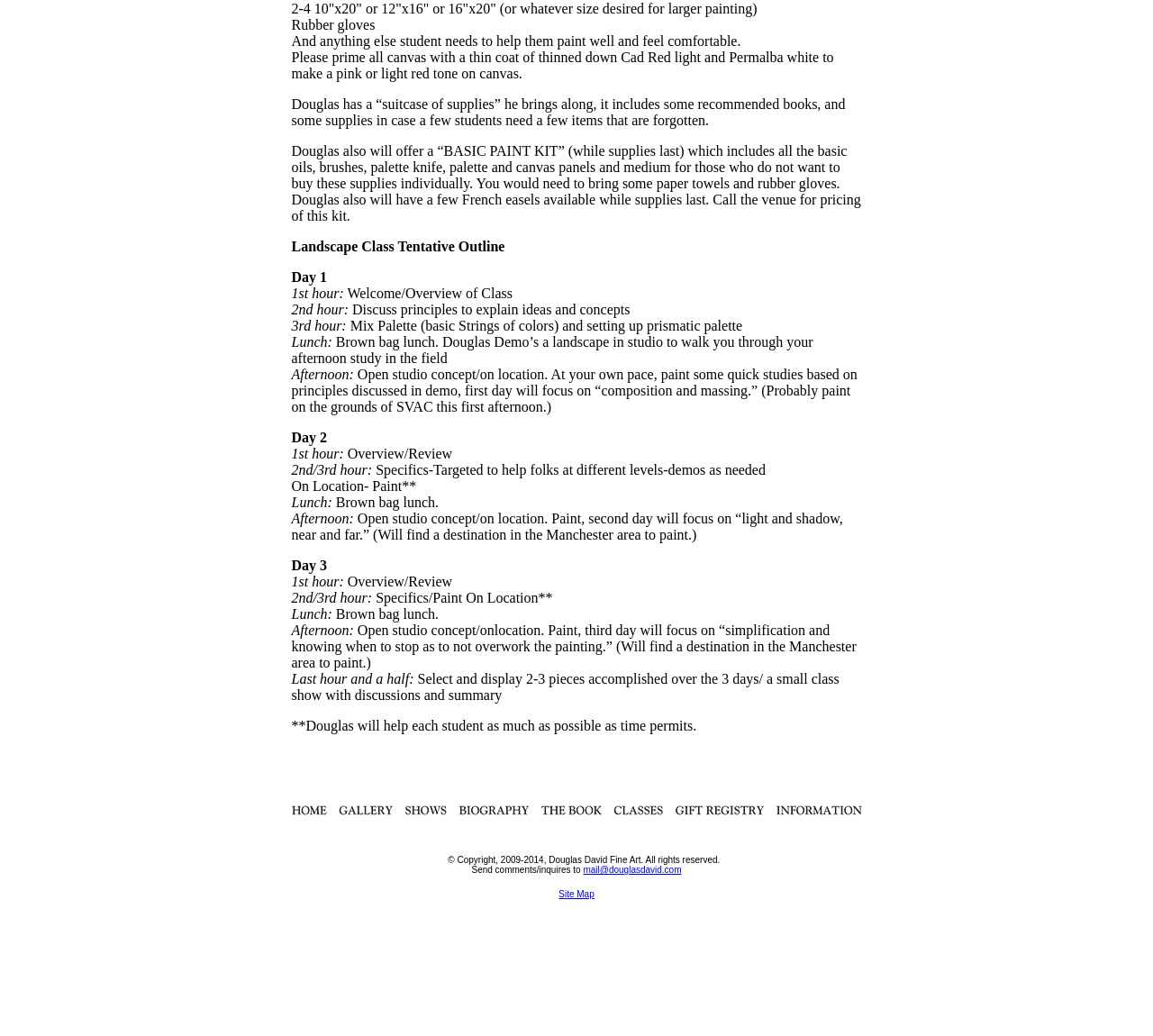Bounding box coordinates should be in the format (top-left x, top-left y, bottom-right x, bottom-right y) and all values should be floating point numbers between 0 and 1. Determine the bounding box coordinate for the UI element described as: Site Map

[0.485, 0.858, 0.515, 0.868]